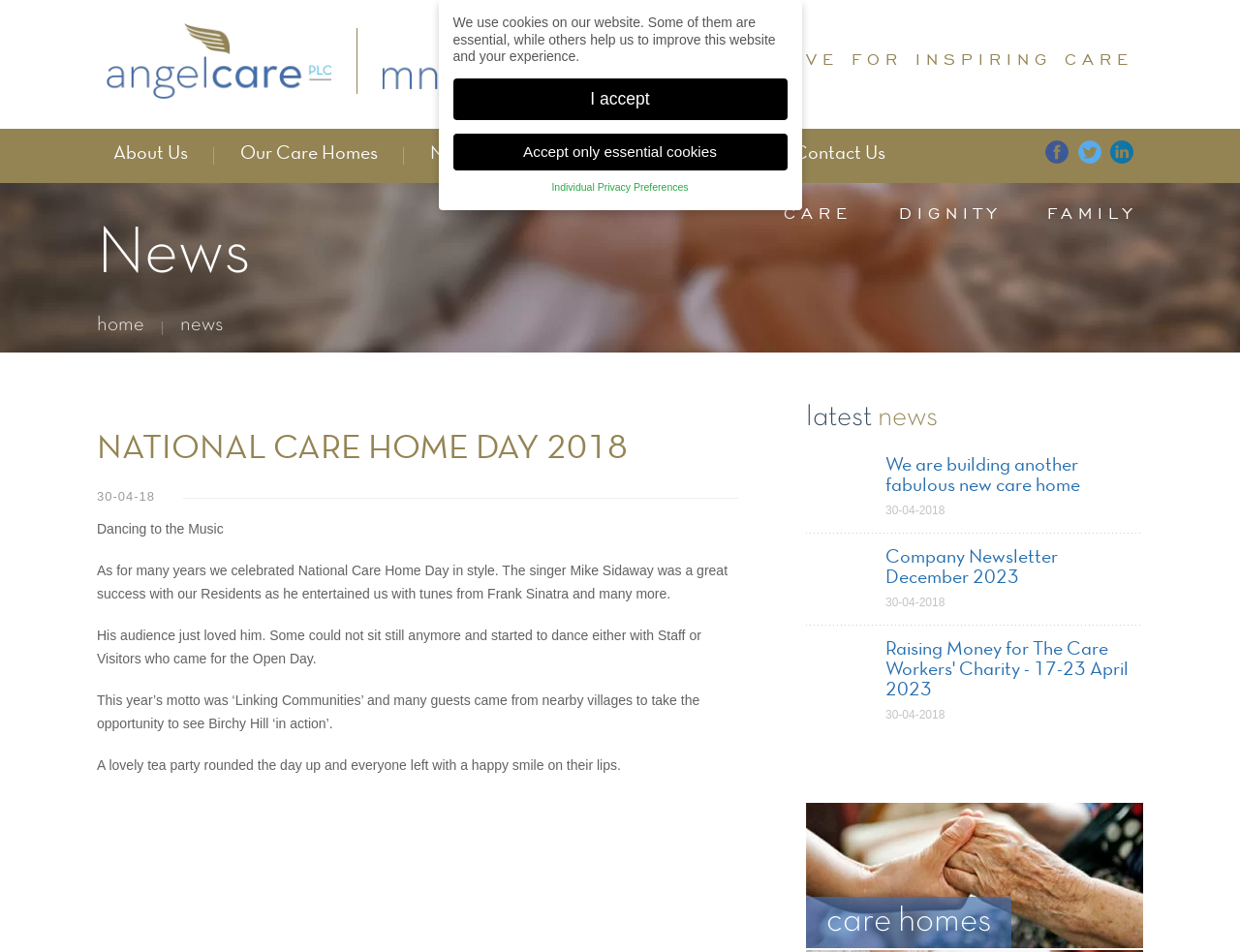Predict the bounding box of the UI element based on the description: "Accept only essential cookies". The coordinates should be four float numbers between 0 and 1, formatted as [left, top, right, bottom].

[0.365, 0.14, 0.635, 0.179]